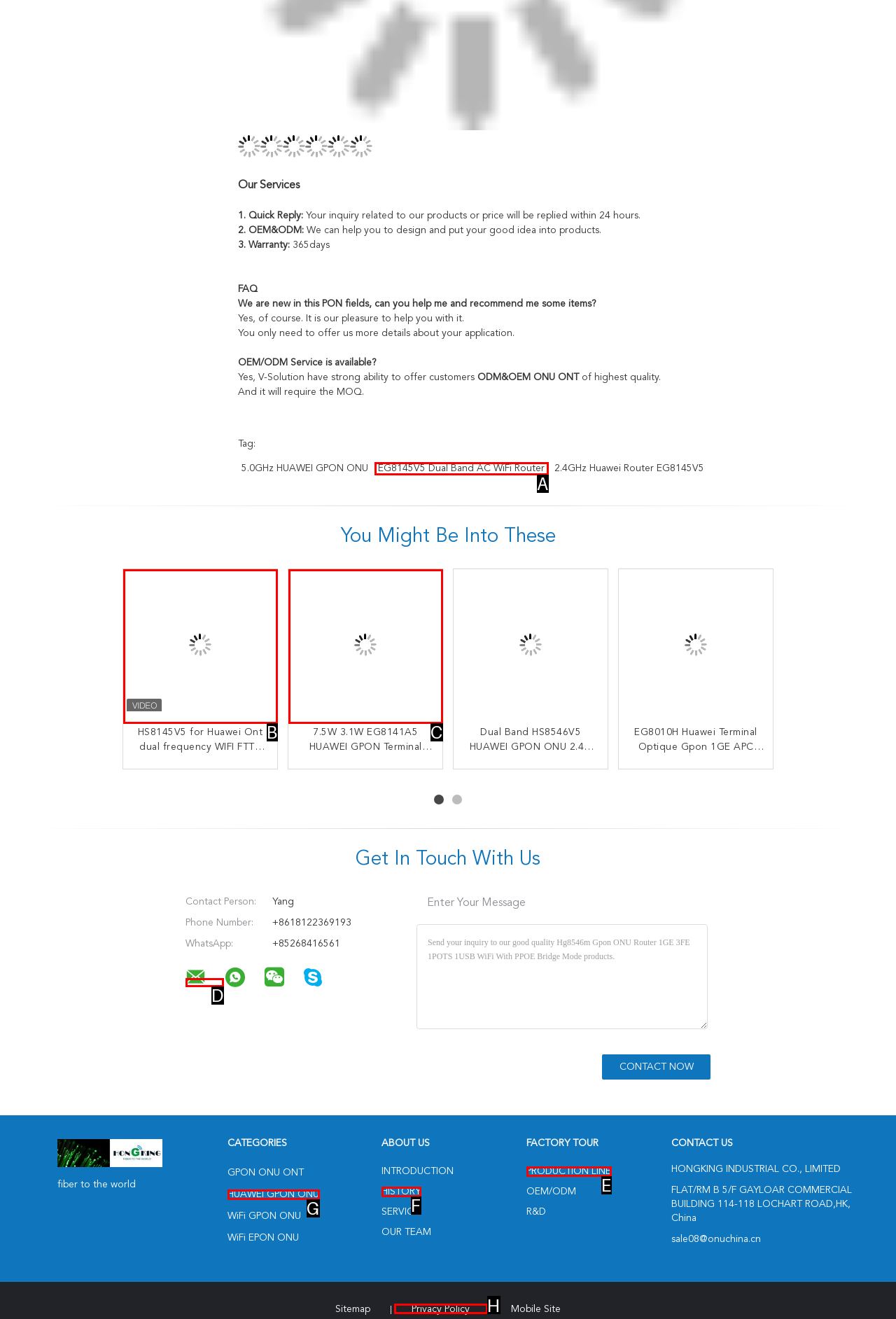From the given choices, identify the element that matches: Property Maintenance
Answer with the letter of the selected option.

None